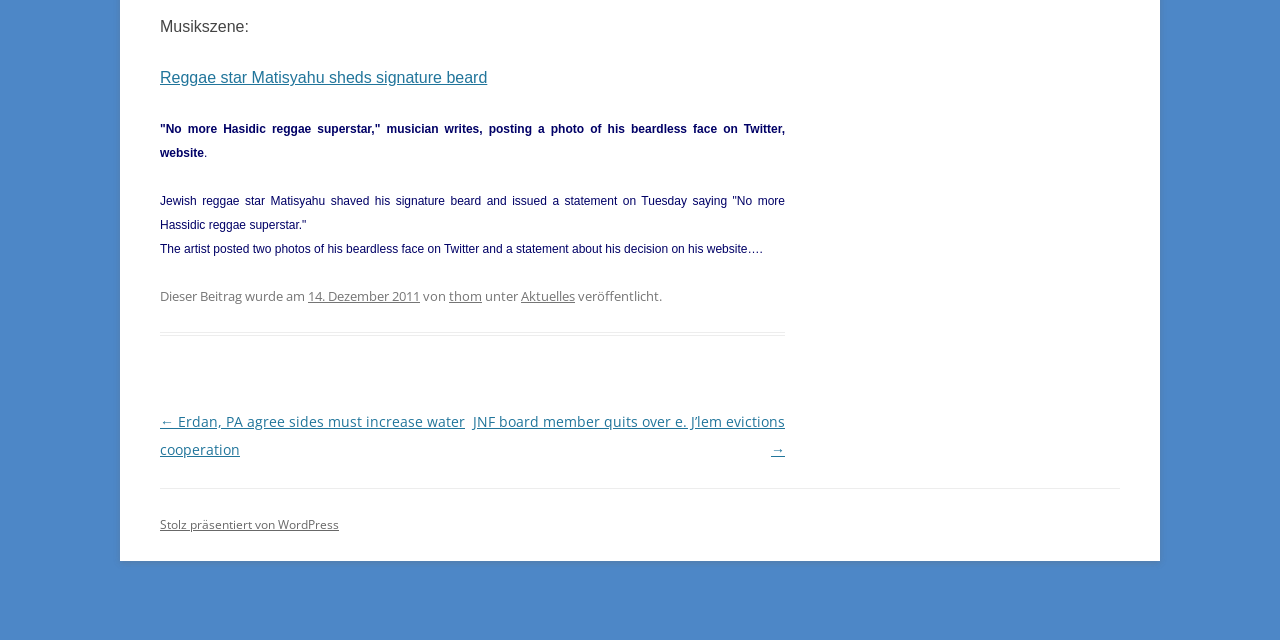From the given element description: "14. Dezember 2011", find the bounding box for the UI element. Provide the coordinates as four float numbers between 0 and 1, in the order [left, top, right, bottom].

[0.241, 0.448, 0.328, 0.476]